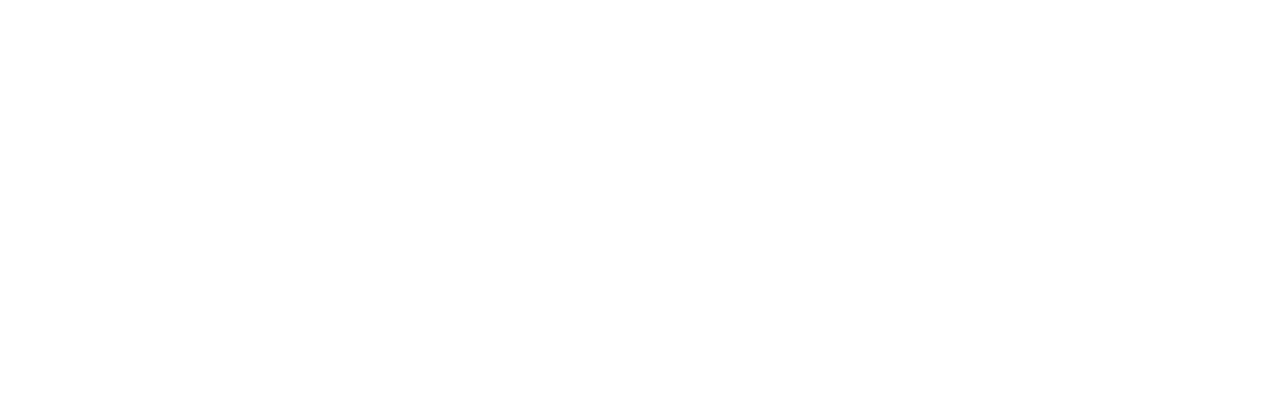Describe in detail everything you see in the image.

The image featured represents Camp Sagitawa, an establishment dedicated to fostering personal growth and spiritual connections. Set against a backdrop of natural beauty, the camp emphasizes community and relationships, aiming to deepen individuals' connections with their faith. The visual captures the serene and inviting atmosphere of the camp, showcasing its commitment to nurturing both physical and spiritual well-being. At Sagitawa, campers are encouraged to engage in meaningful activities that challenge and inspire them, creating memorable experiences rooted in community and connection.